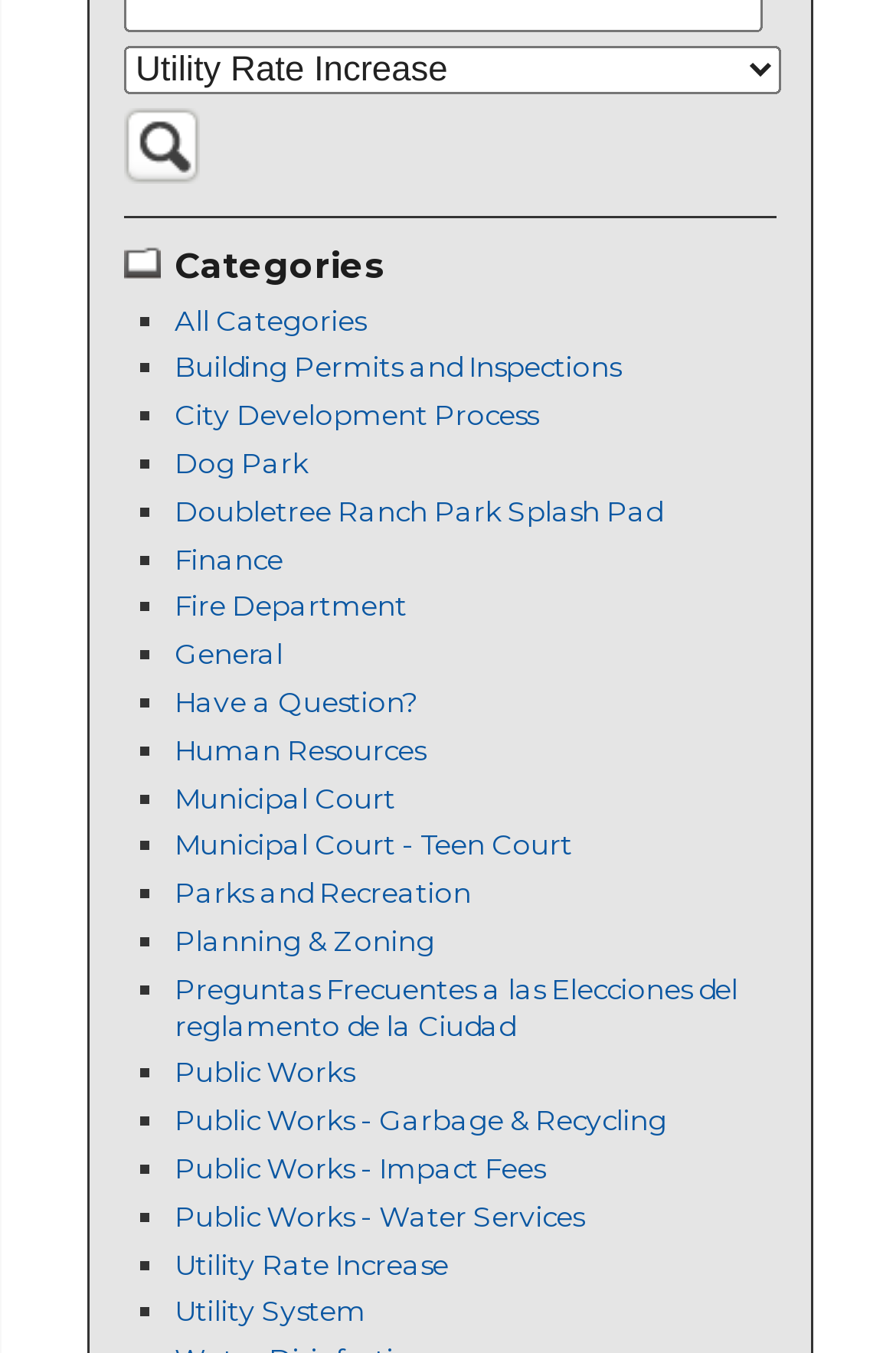What is the category that starts with 'P' and has 'Court' in its name?
Please ensure your answer is as detailed and informative as possible.

I searched through the list of categories and found the one that starts with 'P' and has 'Court' in its name, which is 'Municipal Court - Teen Court'.